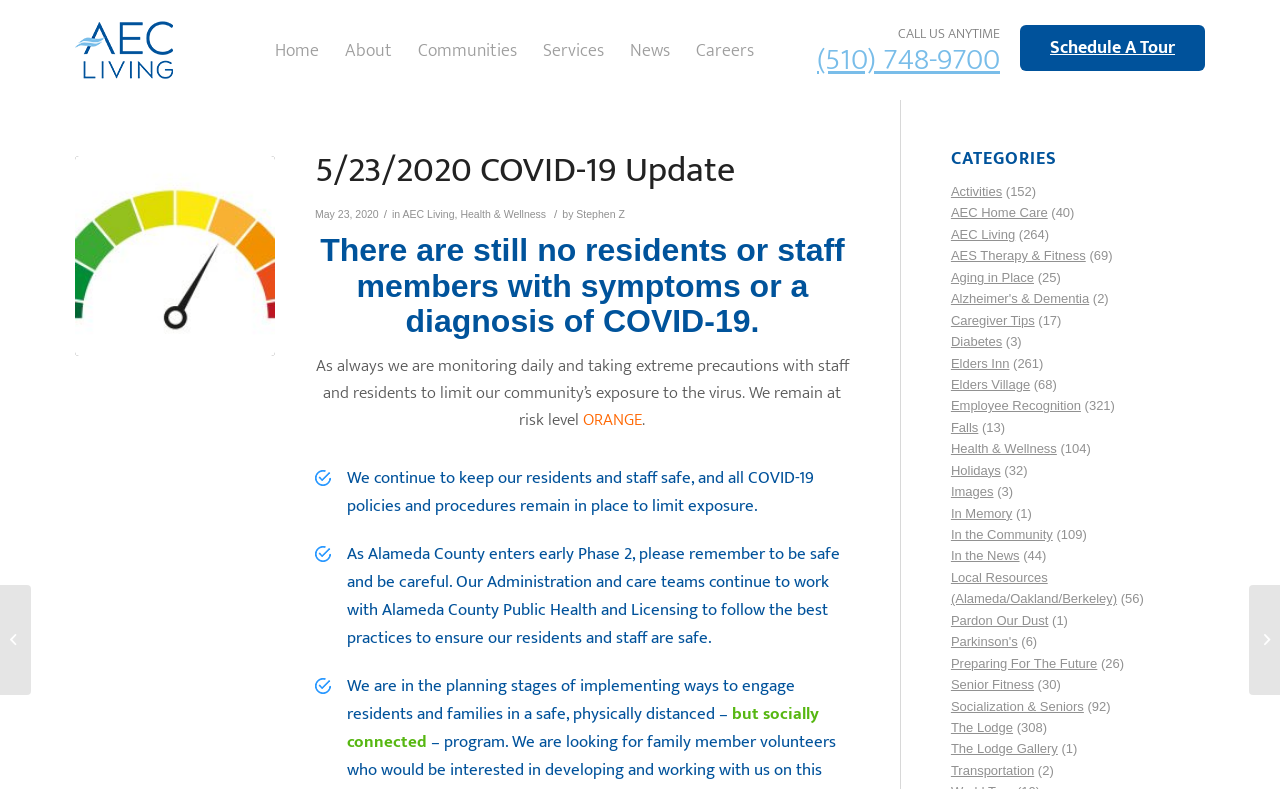Identify the bounding box coordinates of the specific part of the webpage to click to complete this instruction: "Go to Home page".

[0.205, 0.0, 0.259, 0.127]